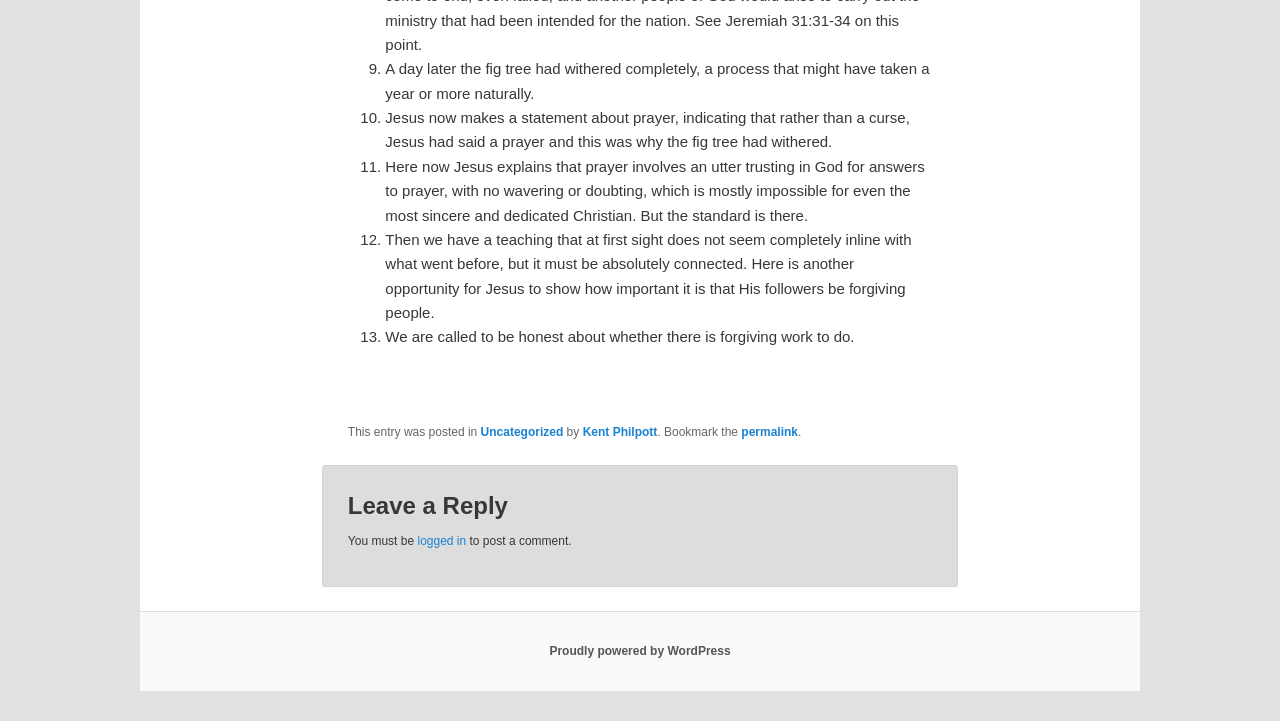Give a one-word or one-phrase response to the question:
What is the platform powering the website?

WordPress